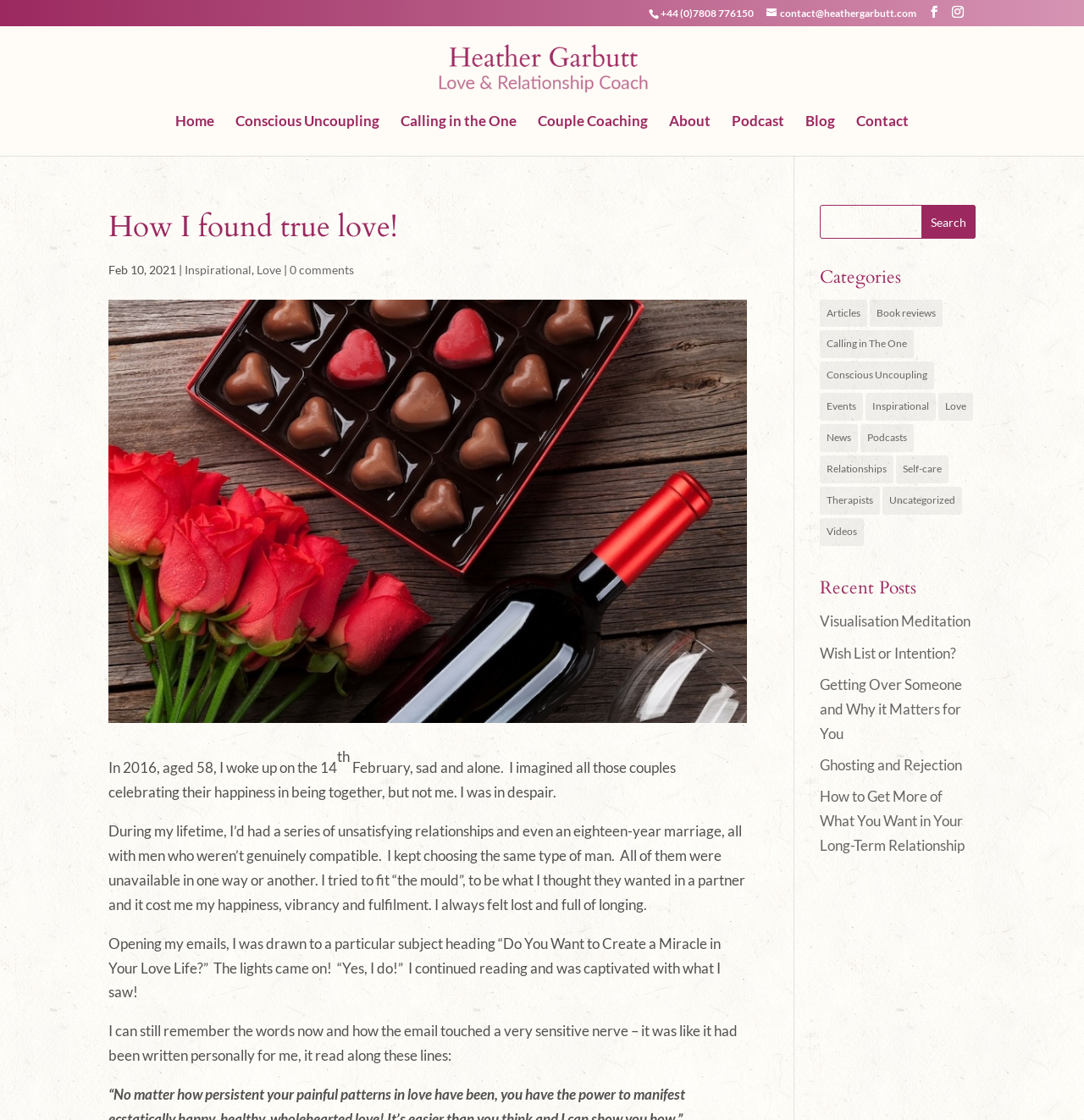Please find the main title text of this webpage.

How I found true love!